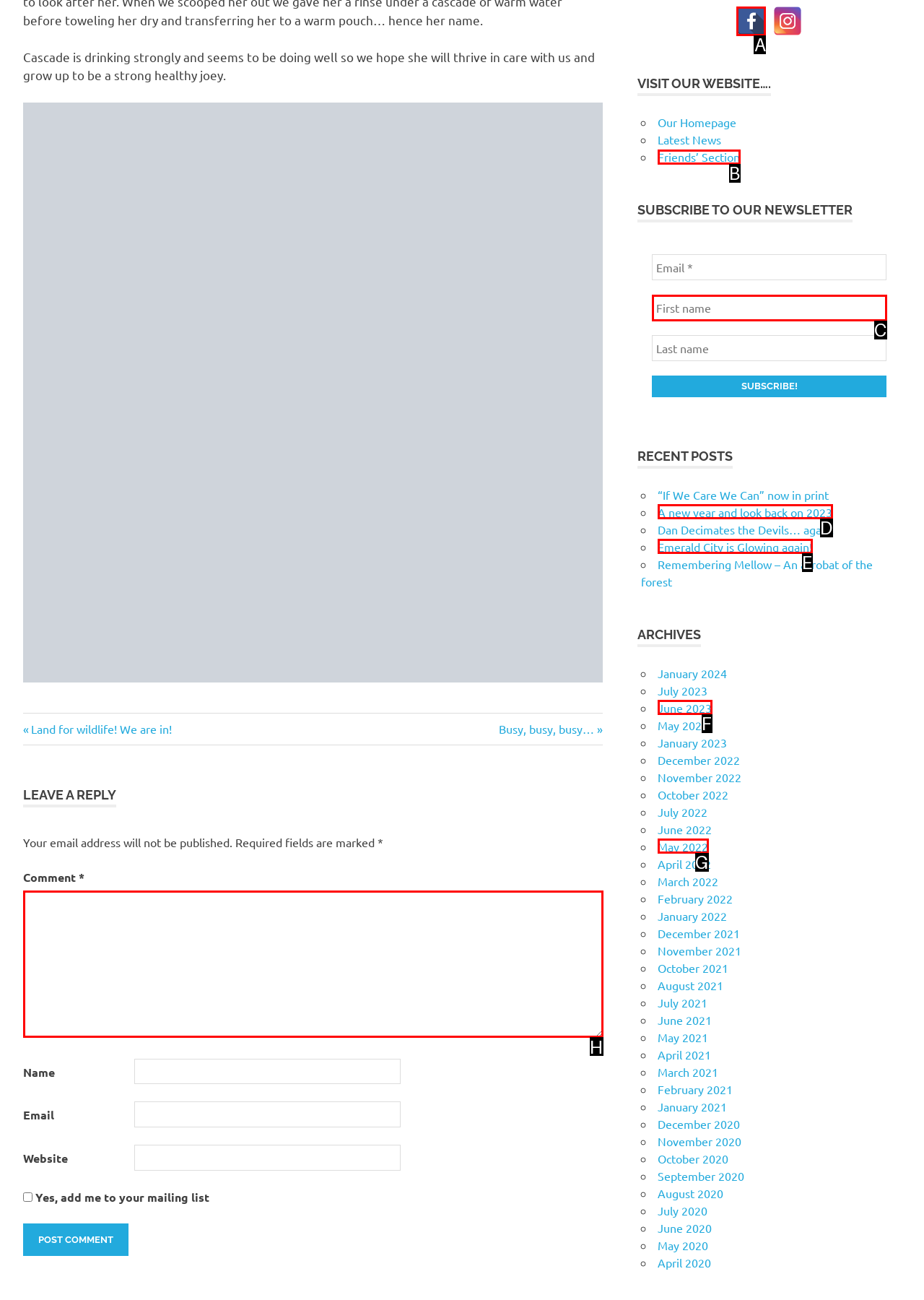Which UI element matches this description: Emerald City is Glowing again!?
Reply with the letter of the correct option directly.

E